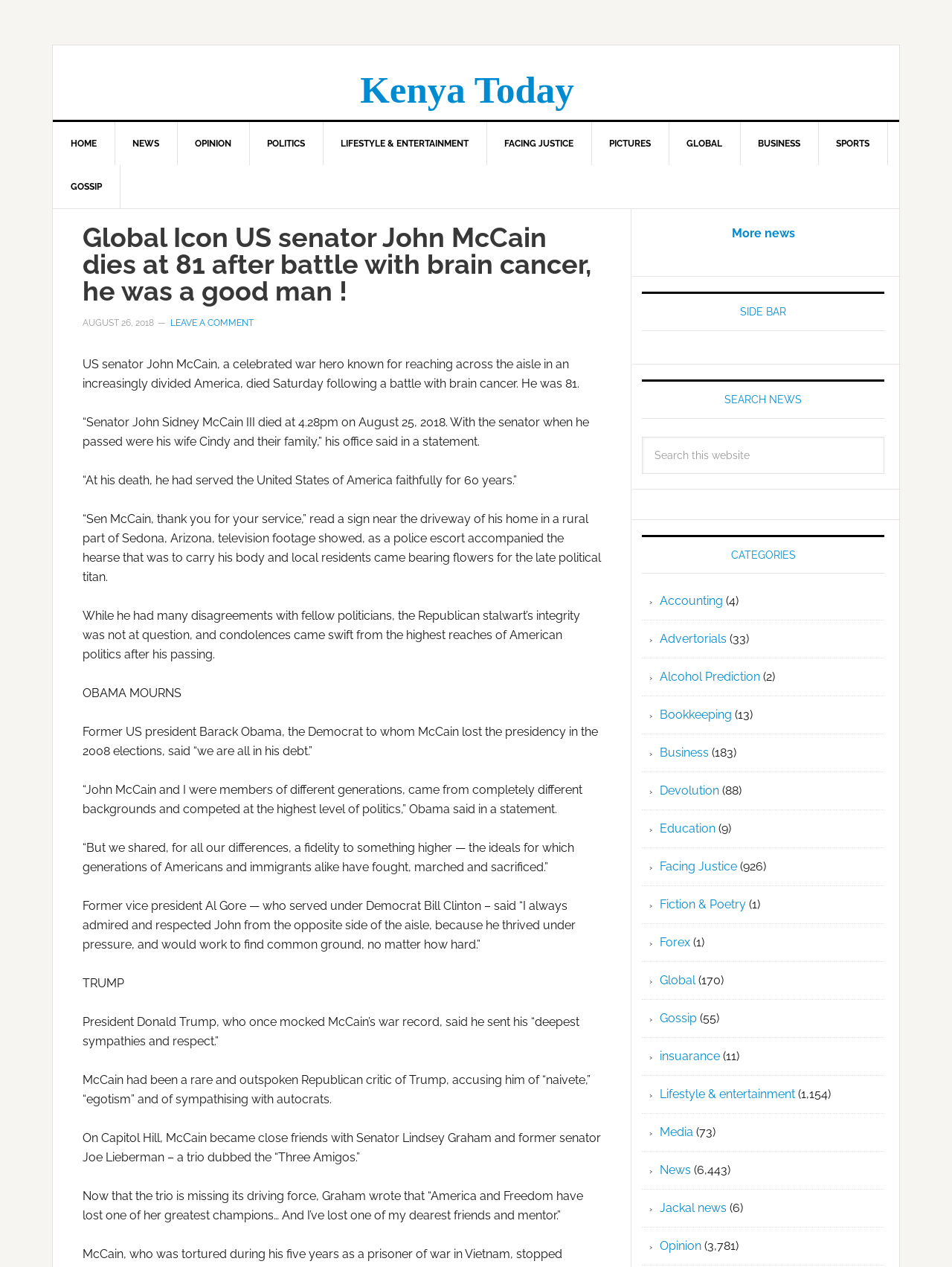Extract the bounding box coordinates for the UI element described as: "Facing Justice".

[0.693, 0.678, 0.774, 0.69]